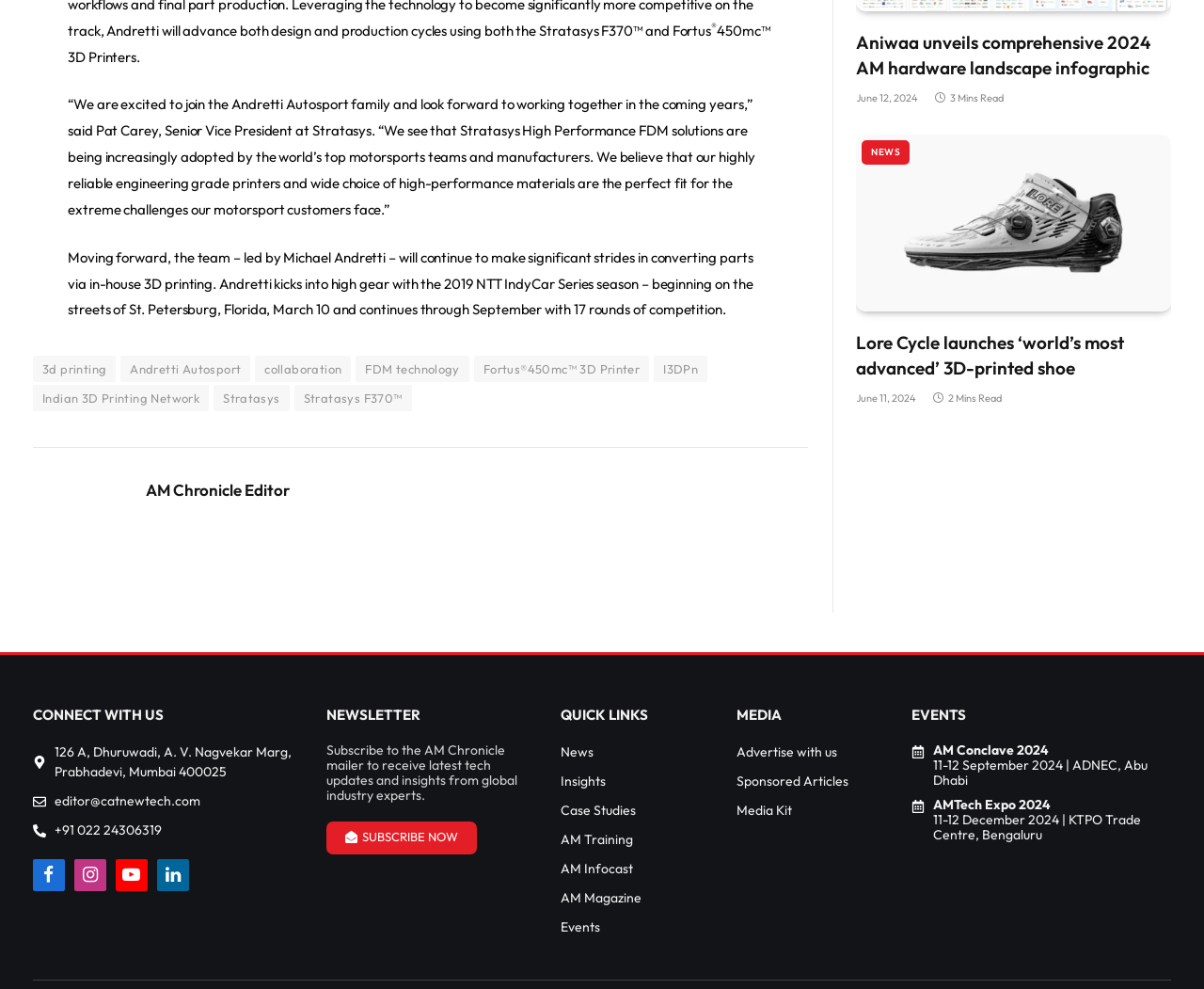Provide a single word or phrase answer to the question: 
What is the address of the company?

126 A, Dhuruwadi, A. V. Nagvekar Marg, Prabhadevi, Mumbai 400025